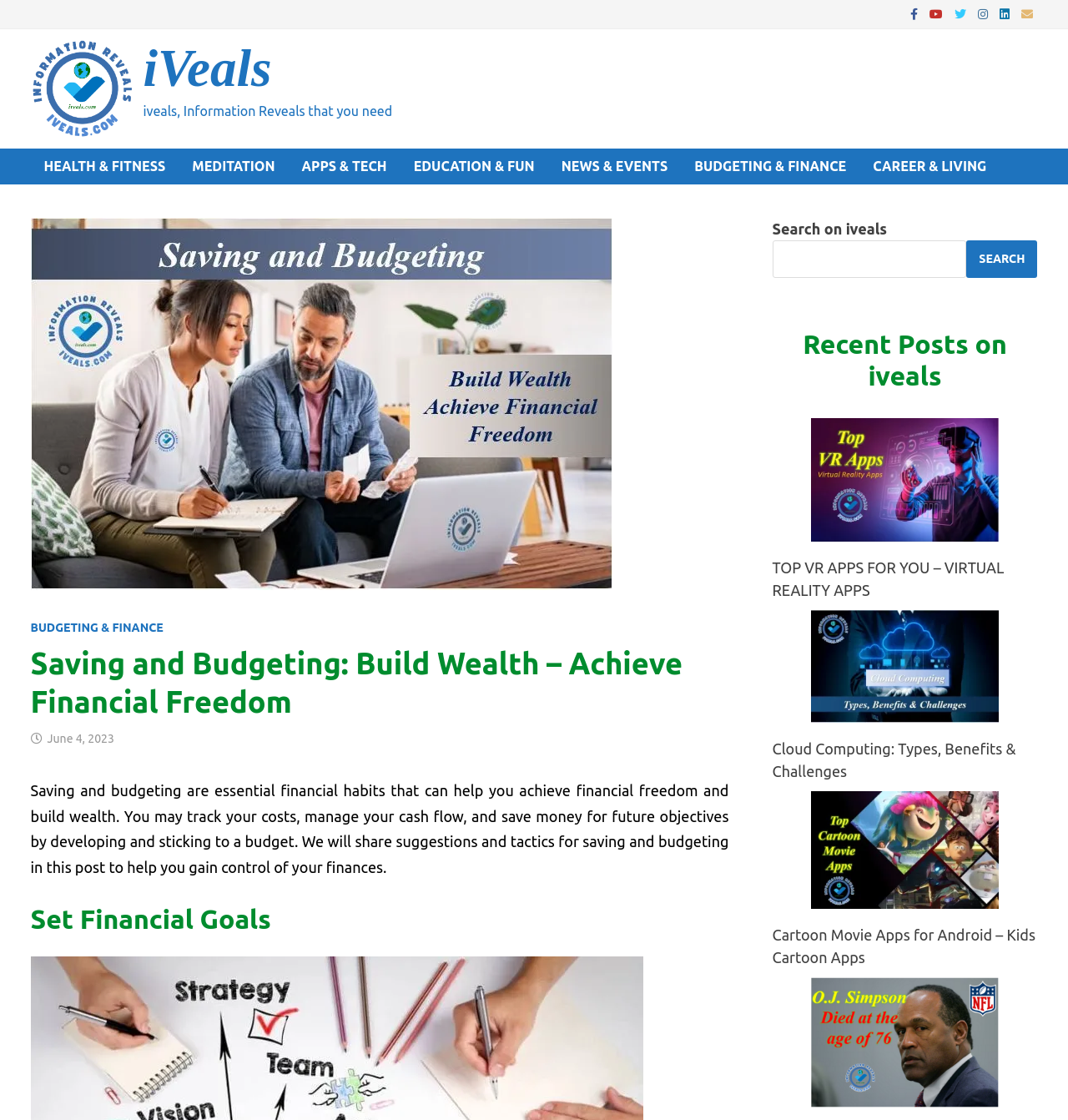Locate the bounding box coordinates of the element that should be clicked to fulfill the instruction: "Read the article about budgeting and finance".

[0.029, 0.554, 0.153, 0.566]